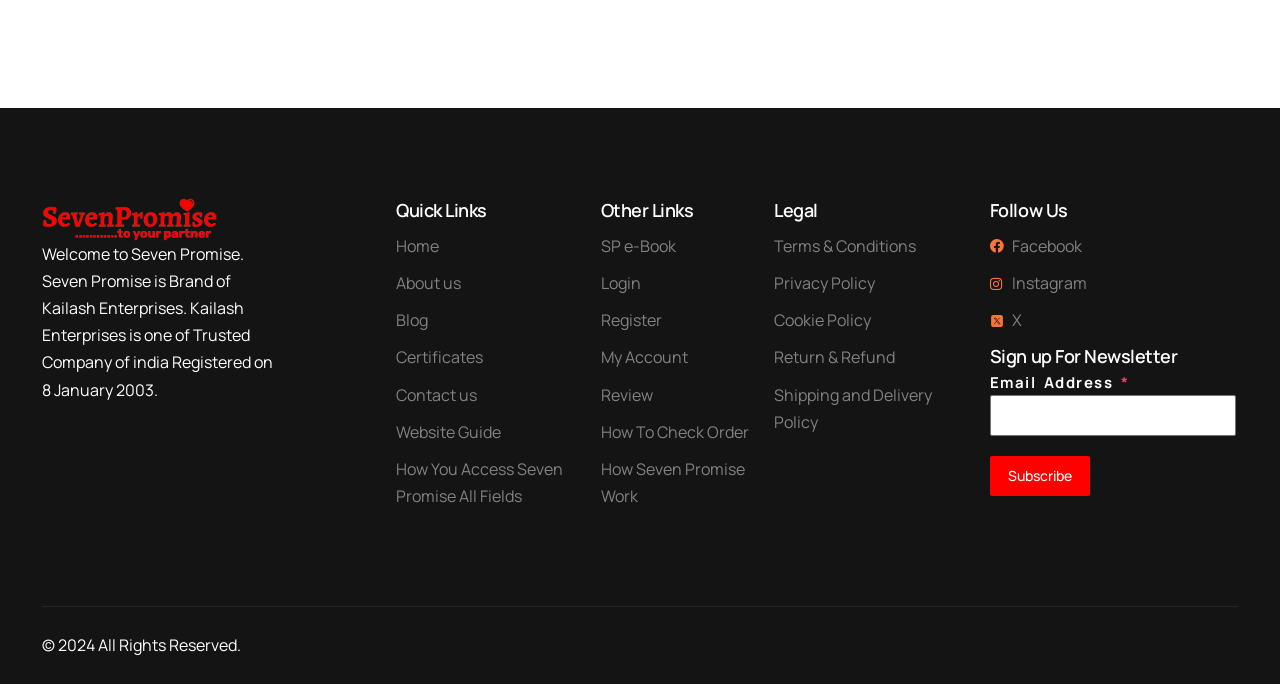Find the bounding box coordinates of the area that needs to be clicked in order to achieve the following instruction: "Go to the Resources Index page". The coordinates should be specified as four float numbers between 0 and 1, i.e., [left, top, right, bottom].

None